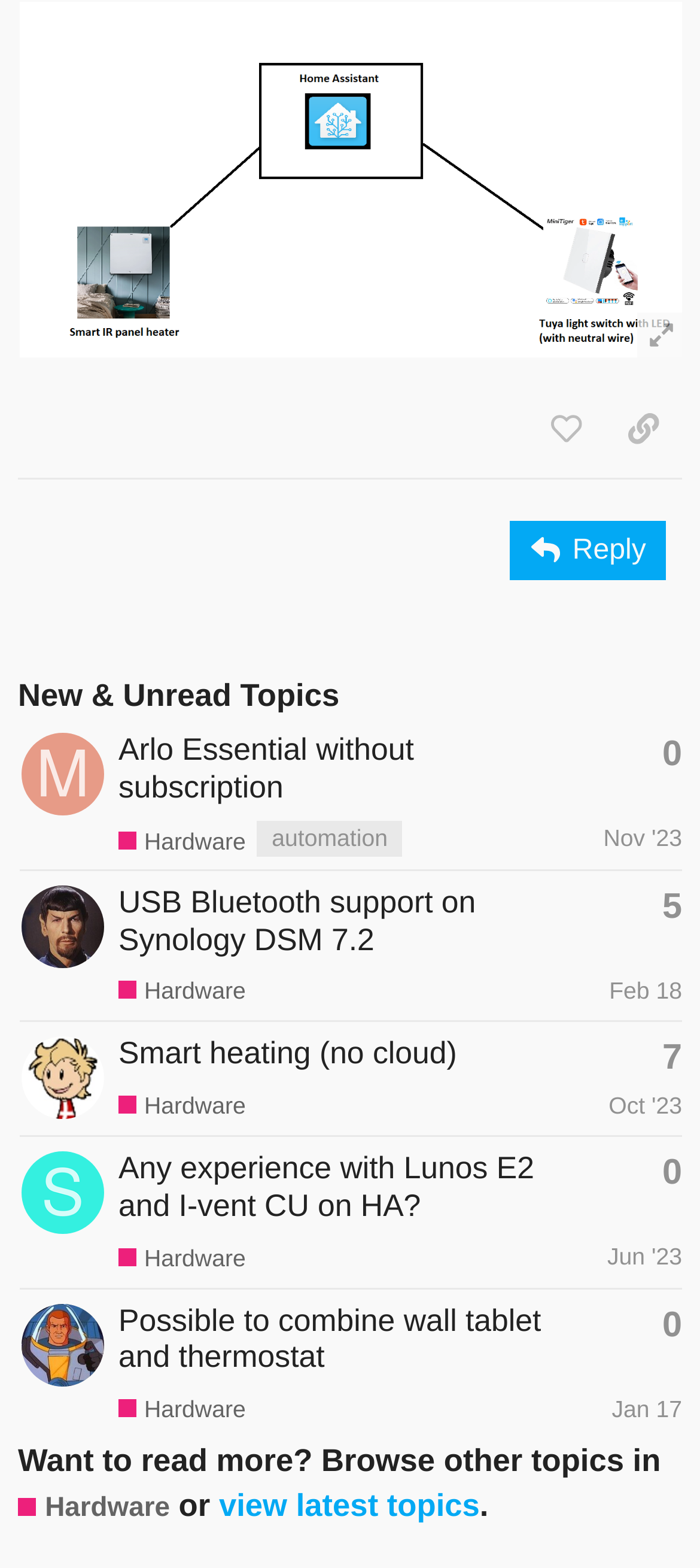Identify the bounding box coordinates of the section to be clicked to complete the task described by the following instruction: "Check the post from 'mattiaskristoffersen'". The coordinates should be four float numbers between 0 and 1, formatted as [left, top, right, bottom].

[0.028, 0.483, 0.151, 0.503]